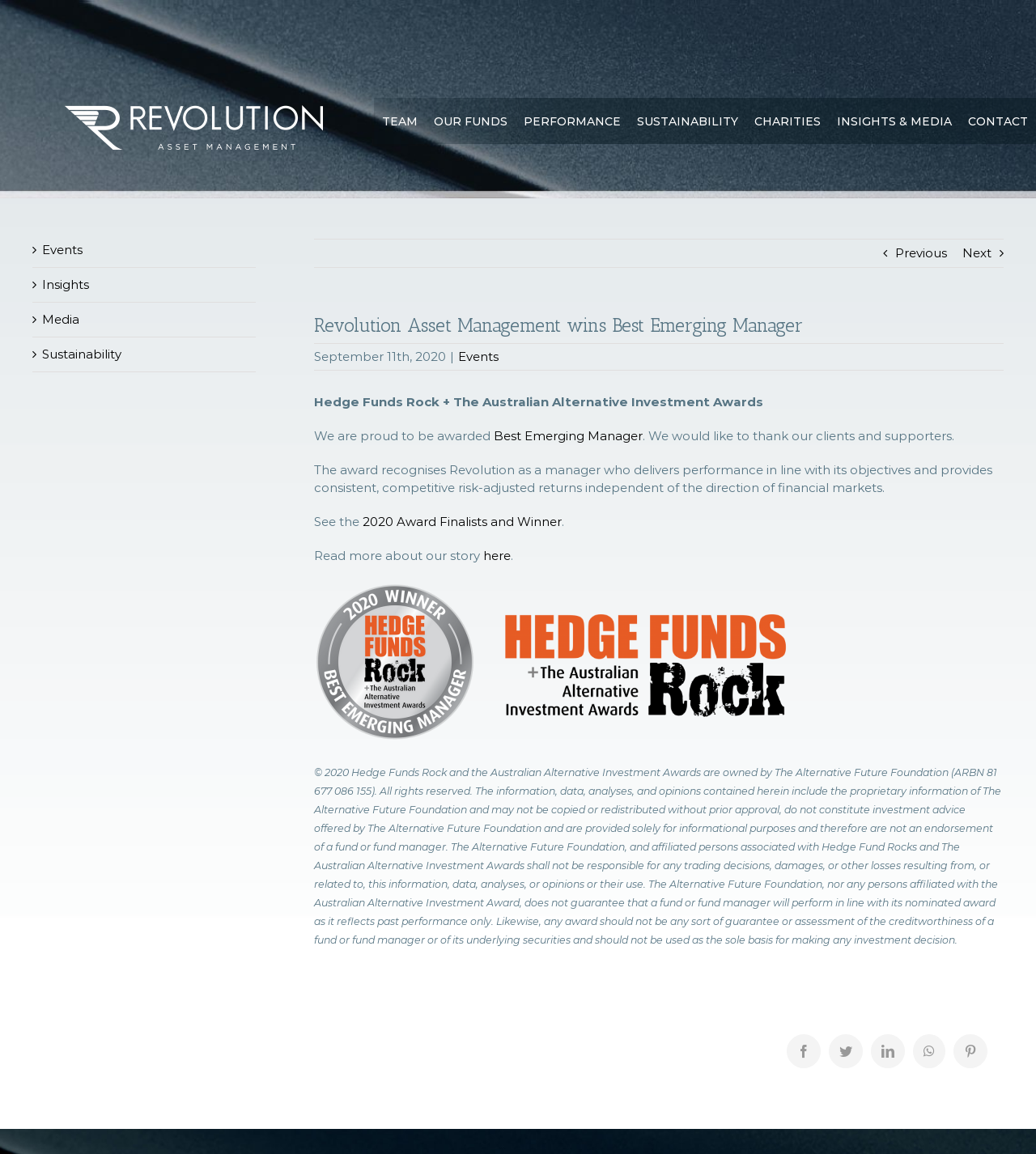What is the copyright year of the webpage?
From the image, respond using a single word or phrase.

2020